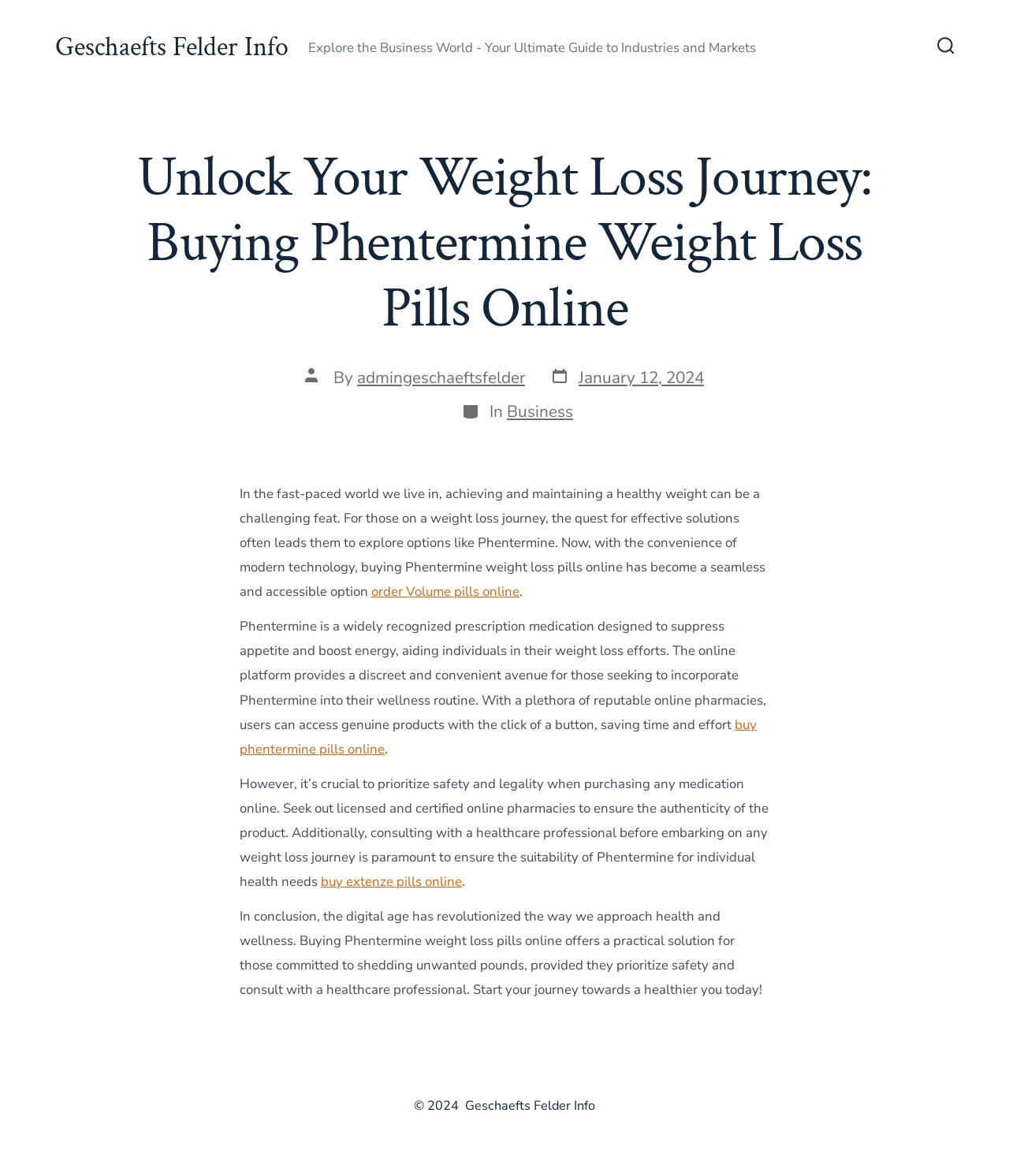Please identify the bounding box coordinates of the region to click in order to complete the task: "Visit Geschaefts Felder Info website". The coordinates must be four float numbers between 0 and 1, specified as [left, top, right, bottom].

[0.055, 0.027, 0.286, 0.053]